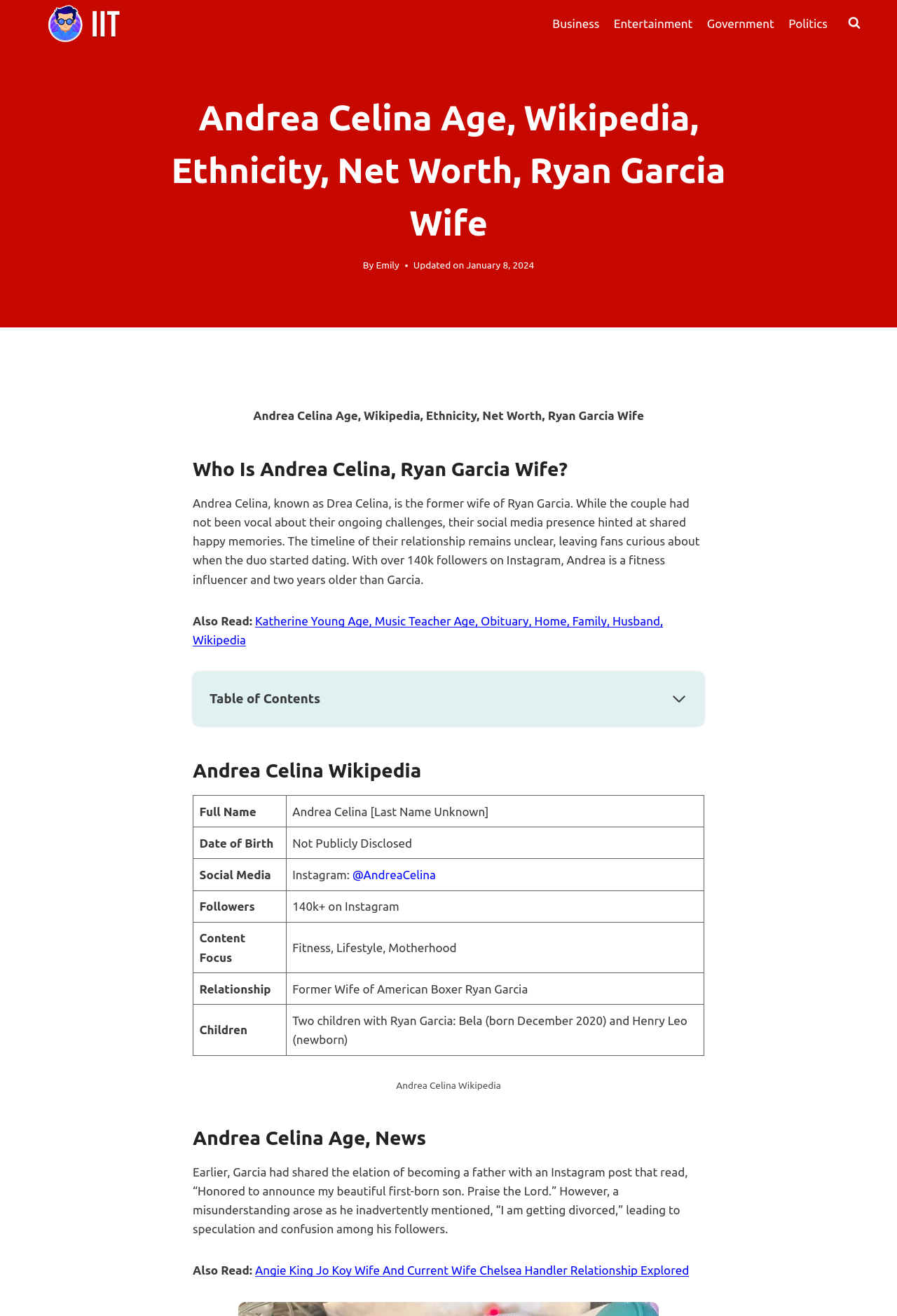Bounding box coordinates are specified in the format (top-left x, top-left y, bottom-right x, bottom-right y). All values are floating point numbers bounded between 0 and 1. Please provide the bounding box coordinate of the region this sentence describes: Andrea Celina Wikipedia

[0.234, 0.556, 0.38, 0.566]